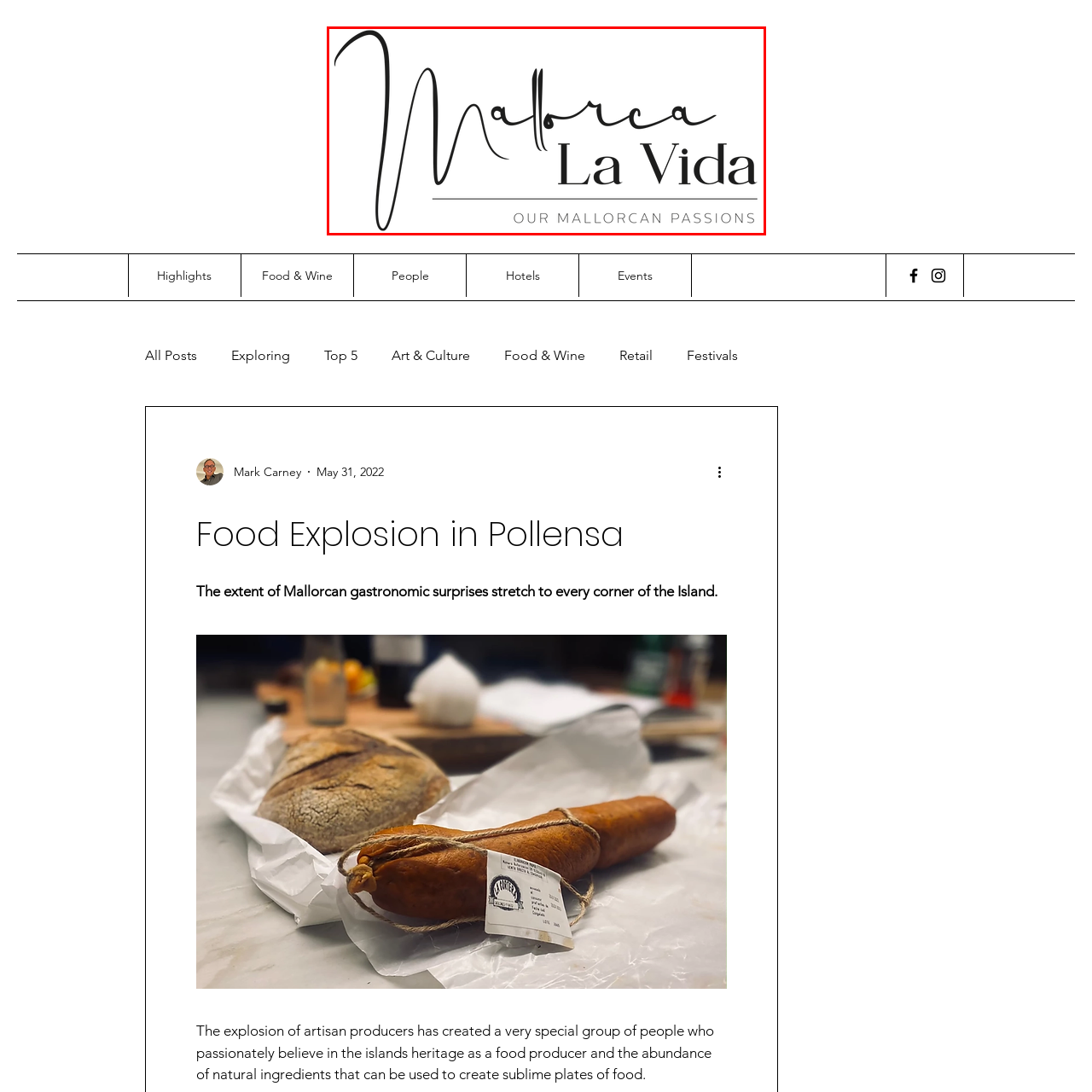Look at the area marked with a blue rectangle, What is the theme of the logo 'Mallorca La Vida'? 
Provide your answer using a single word or phrase.

Celebrating island's traditions